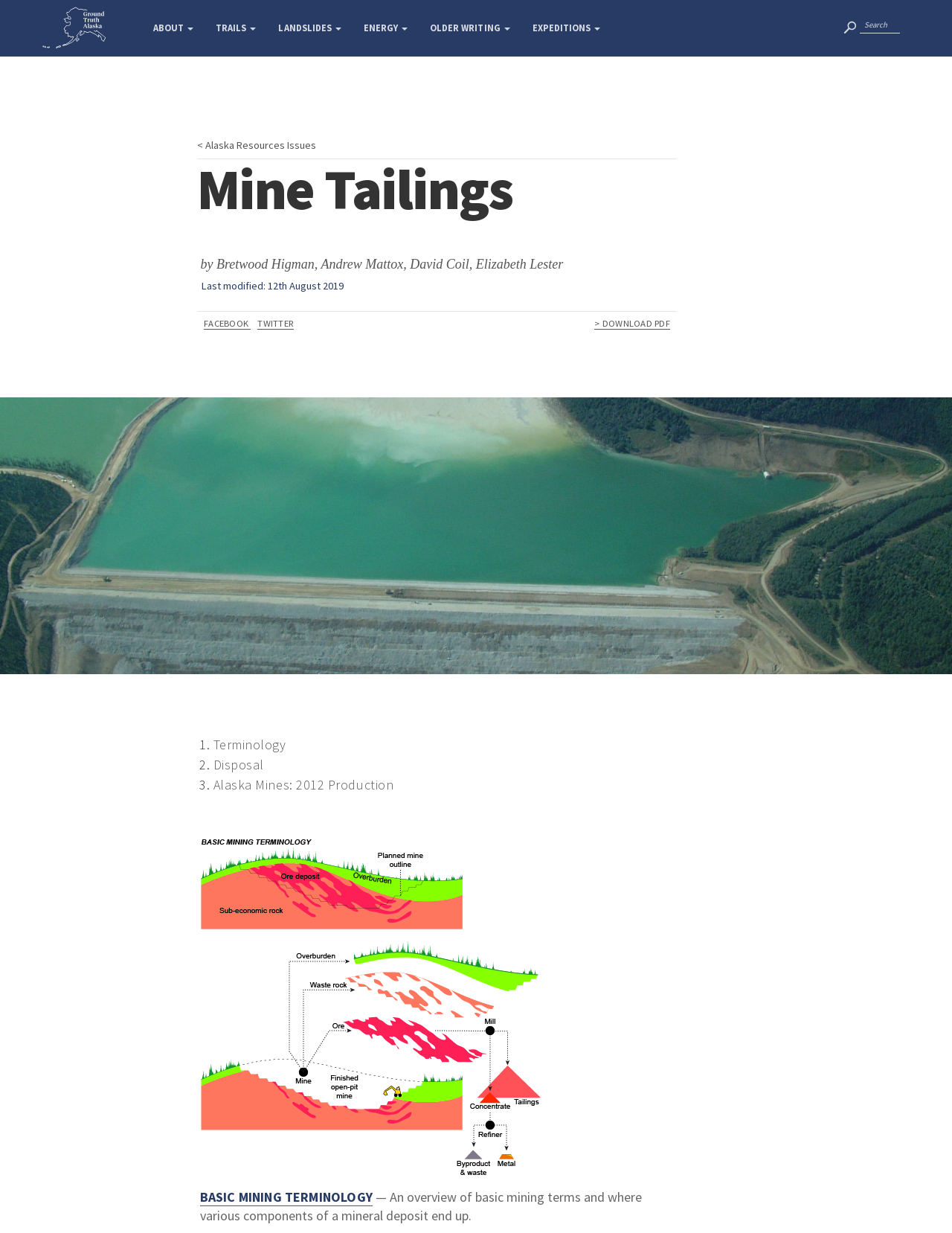Describe all the significant parts and information present on the webpage.

The webpage is about "Mine Tailings" and is part of the "Ground Truth Alaska" website. At the top left, there is a link to the "Ground Truth Alaska" homepage, accompanied by a logo image. On the top right, there is a search bar with a magnifying glass icon and a "Search" textbox.

Below the search bar, there is a navigation menu with six buttons: "ABOUT", "TRAILS", "LANDSLIDES", "ENERGY", "OLDER WRITING", and "EXPEDITIONS". Each button has a dropdown menu.

The main content of the webpage starts with a link to "Alaska Resources Issues" and a horizontal separator line. The title "Mine Tailings" is displayed prominently, followed by the authors' names and the last modified date.

Below the title, there are three social media links: "FACEBOOK", "TWITTER", and a "DOWNLOAD PDF" link. A large image related to "Mine Tailings" takes up most of the width of the page.

The main content is divided into sections, with numbered list markers and links to subtopics such as "Terminology", "Disposal", and "Alaska Mines: 2012 Production". There is also a figure with an image and a caption that provides an overview of basic mining terms.

Overall, the webpage appears to be an informative resource on mine tailings, with a focus on Alaska-specific information and resources.